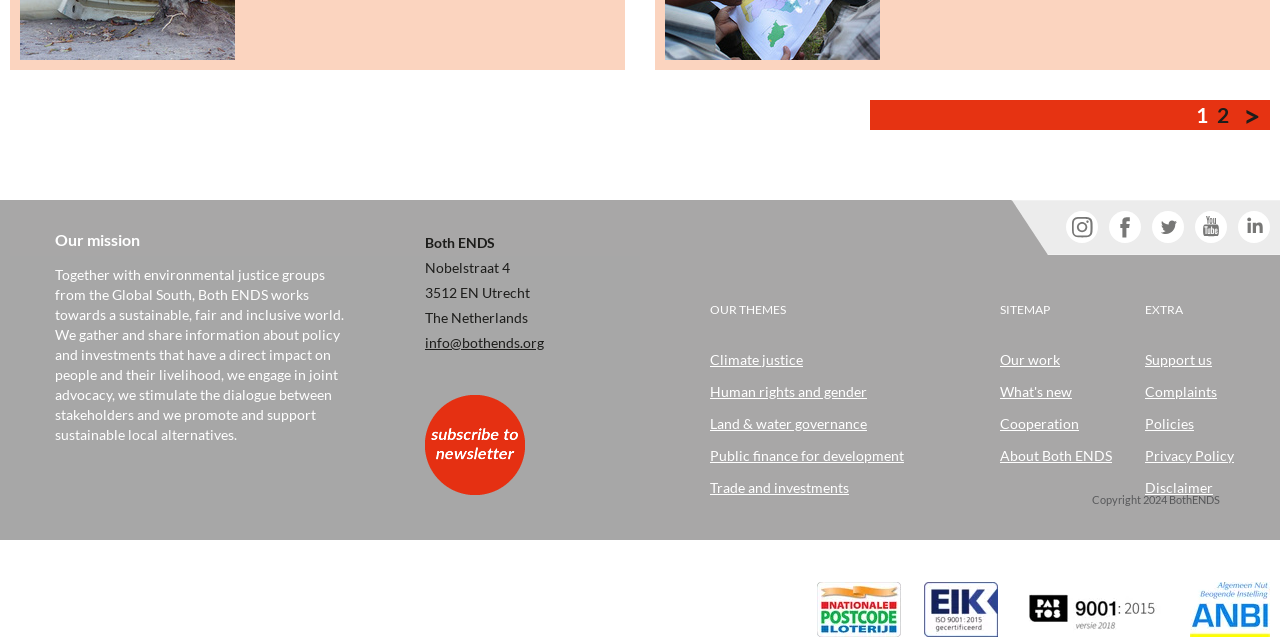What is the copyright year mentioned at the bottom of the webpage?
Answer the question with just one word or phrase using the image.

2024